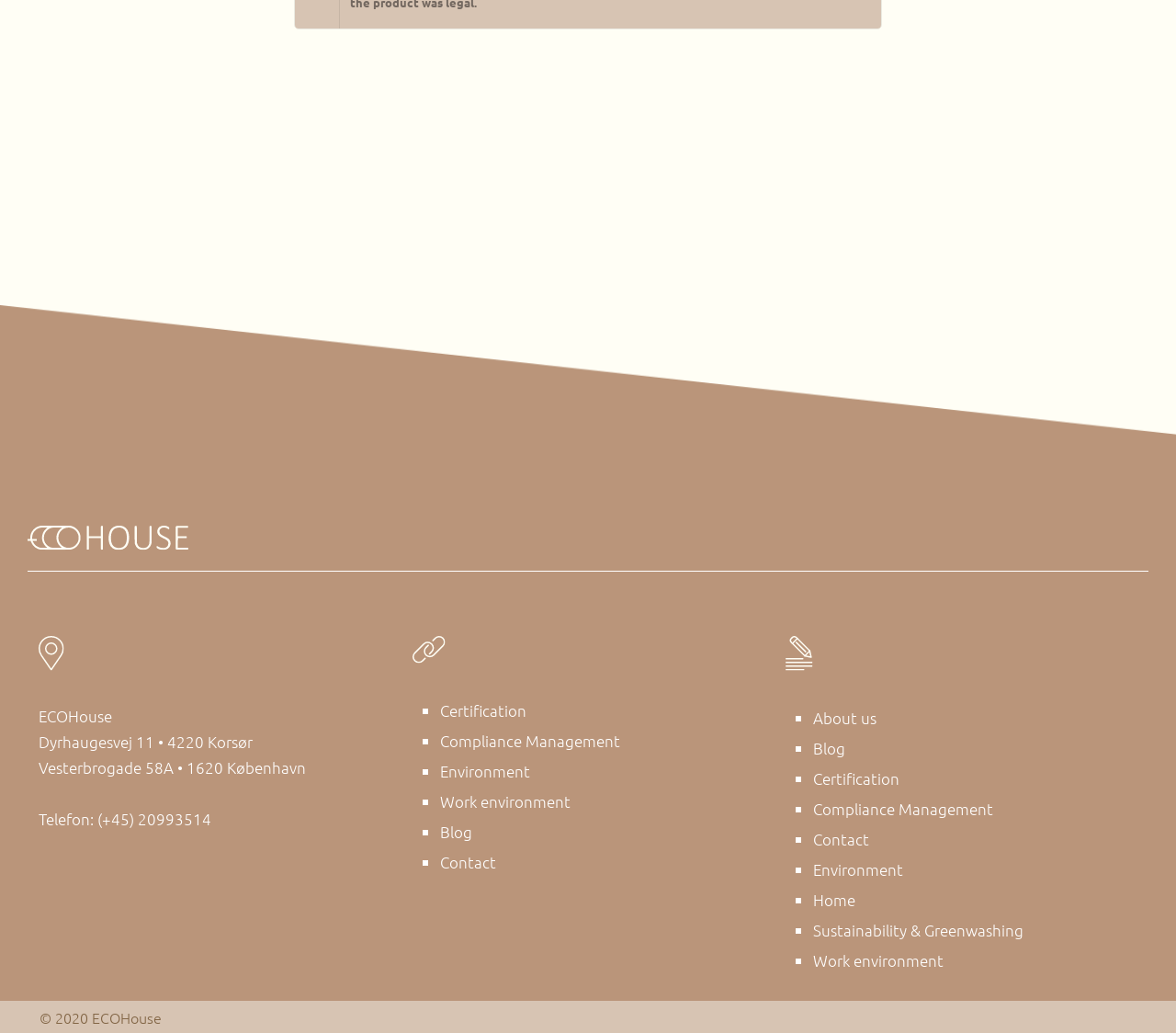What are the categories listed on the webpage?
Give a detailed response to the question by analyzing the screenshot.

The categories are found in the links and ListMarkers elements located at [0.351, 0.675, 0.649, 0.847] and [0.668, 0.682, 0.967, 0.942]. They are listed as Certification, Compliance Management, Environment, Work environment, Blog, and Contact.